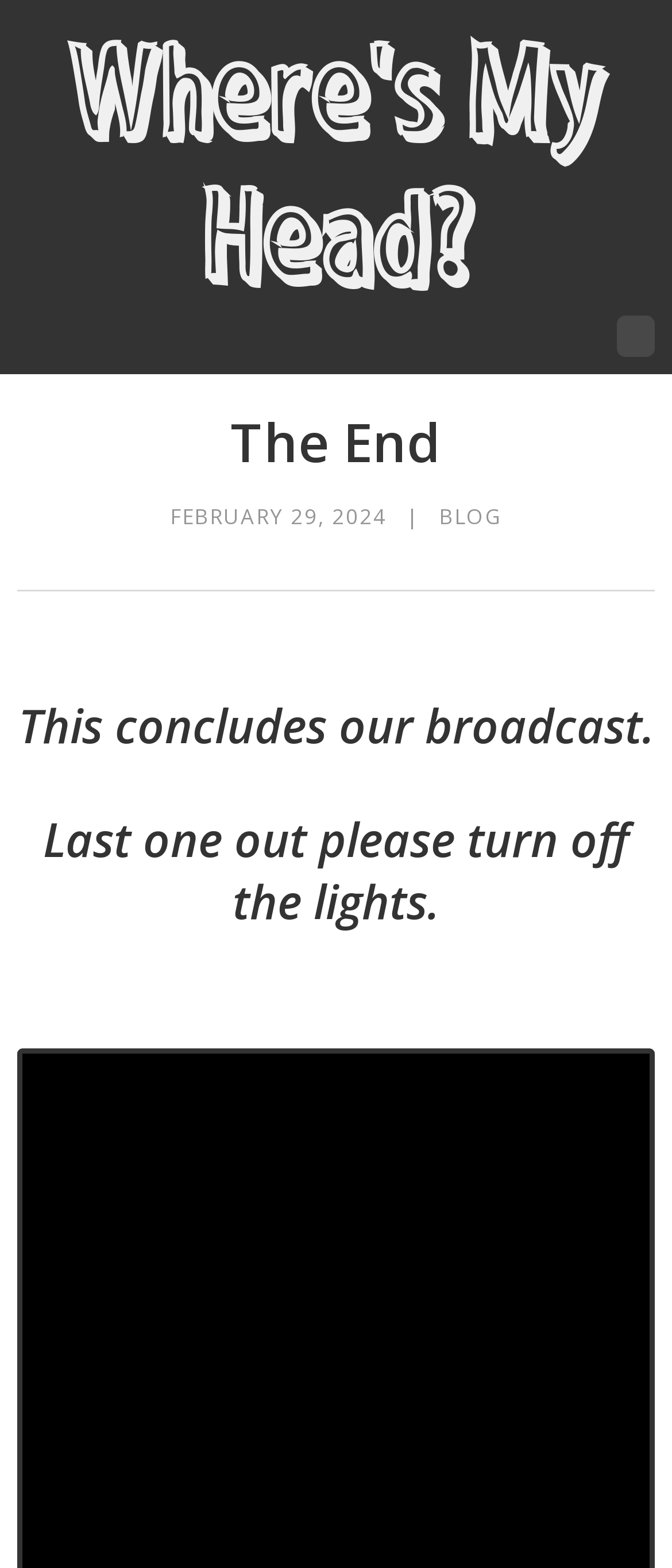Provide your answer in one word or a succinct phrase for the question: 
What is the position of the link 'BLOG' relative to the date?

To the right